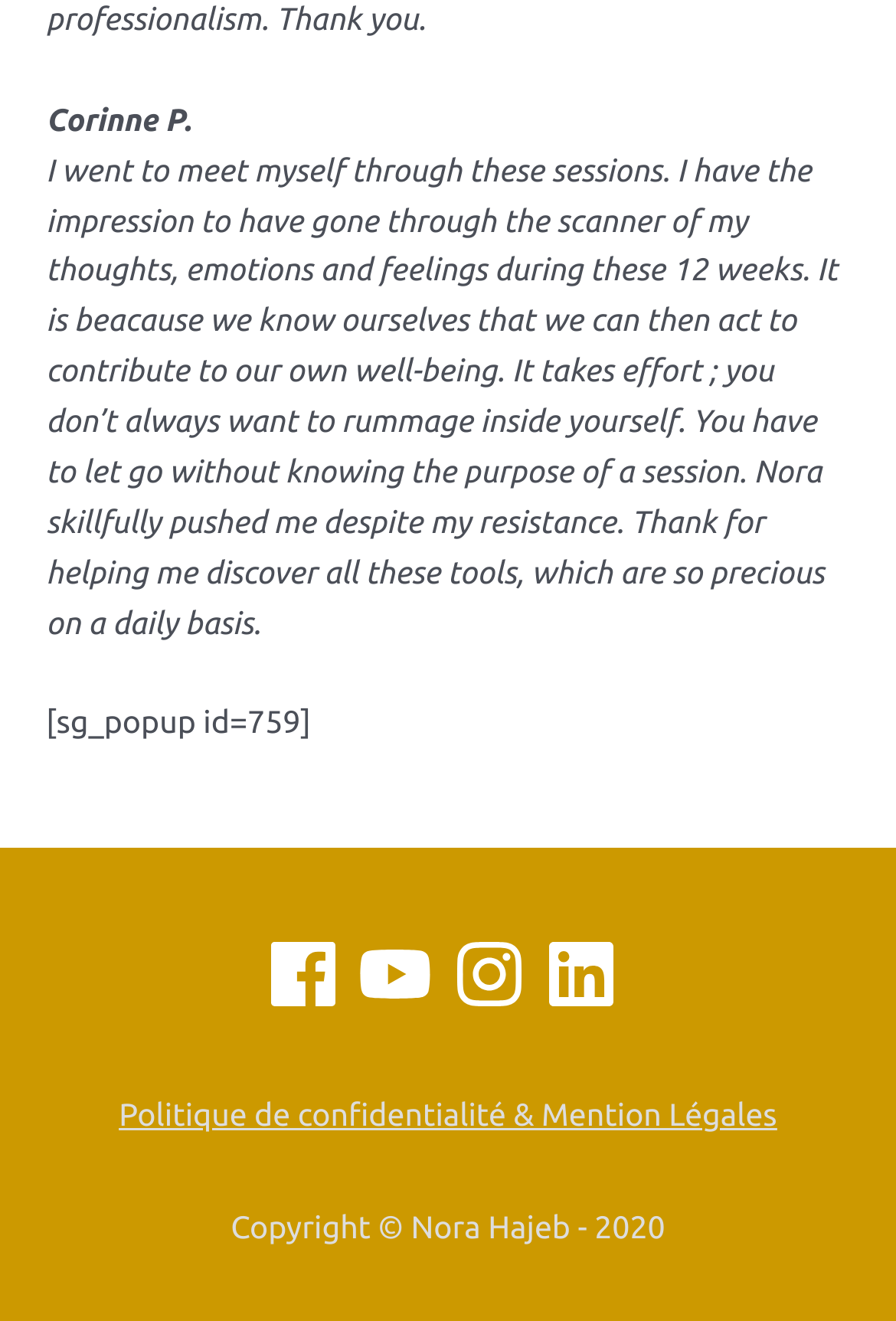Carefully examine the image and provide an in-depth answer to the question: What is the topic of the testimonial?

The testimonial is written by Corinne P. and it talks about her experience of self-discovery through sessions. The text mentions 'I went to meet myself through these sessions' and 'it takes effort; you don’t always want to rummage inside yourself', which indicates that the topic of the testimonial is self-discovery.